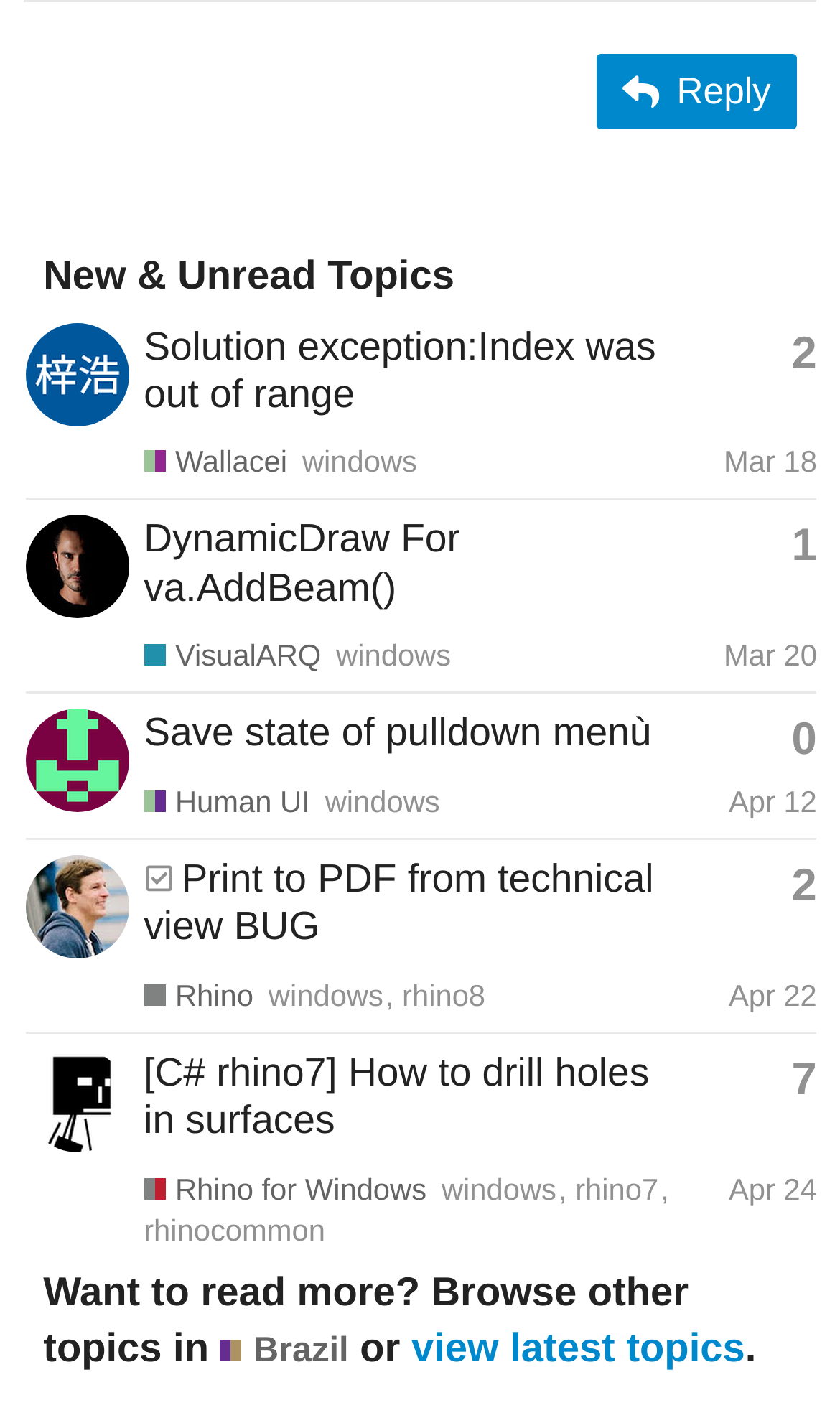What is the name of the software related to the fifth topic?
Ensure your answer is thorough and detailed.

I examined the fifth row in the table and found the link labeled as 'Rhino for Windows' associated with the topic '[C# rhino7] How to drill holes in surfaces'.